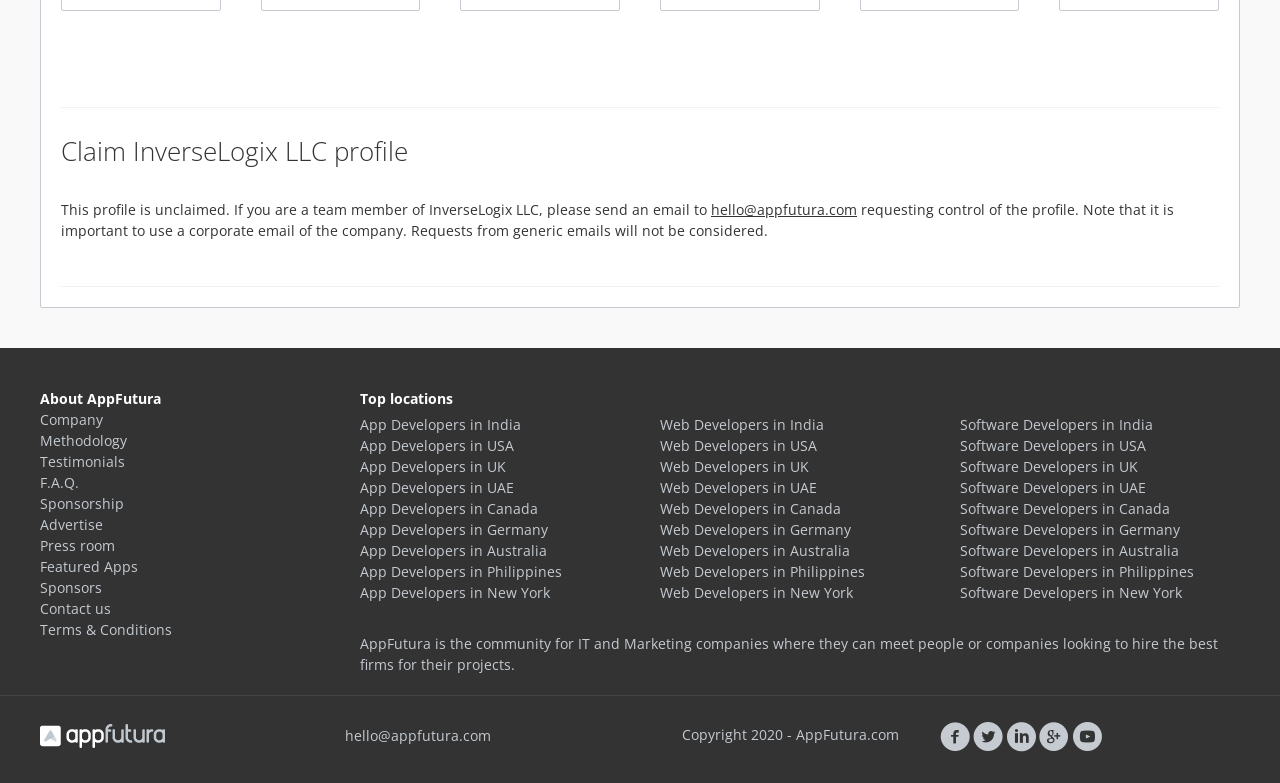Please specify the bounding box coordinates of the area that should be clicked to accomplish the following instruction: "Learn about AppFutura". The coordinates should consist of four float numbers between 0 and 1, i.e., [left, top, right, bottom].

[0.031, 0.497, 0.126, 0.521]